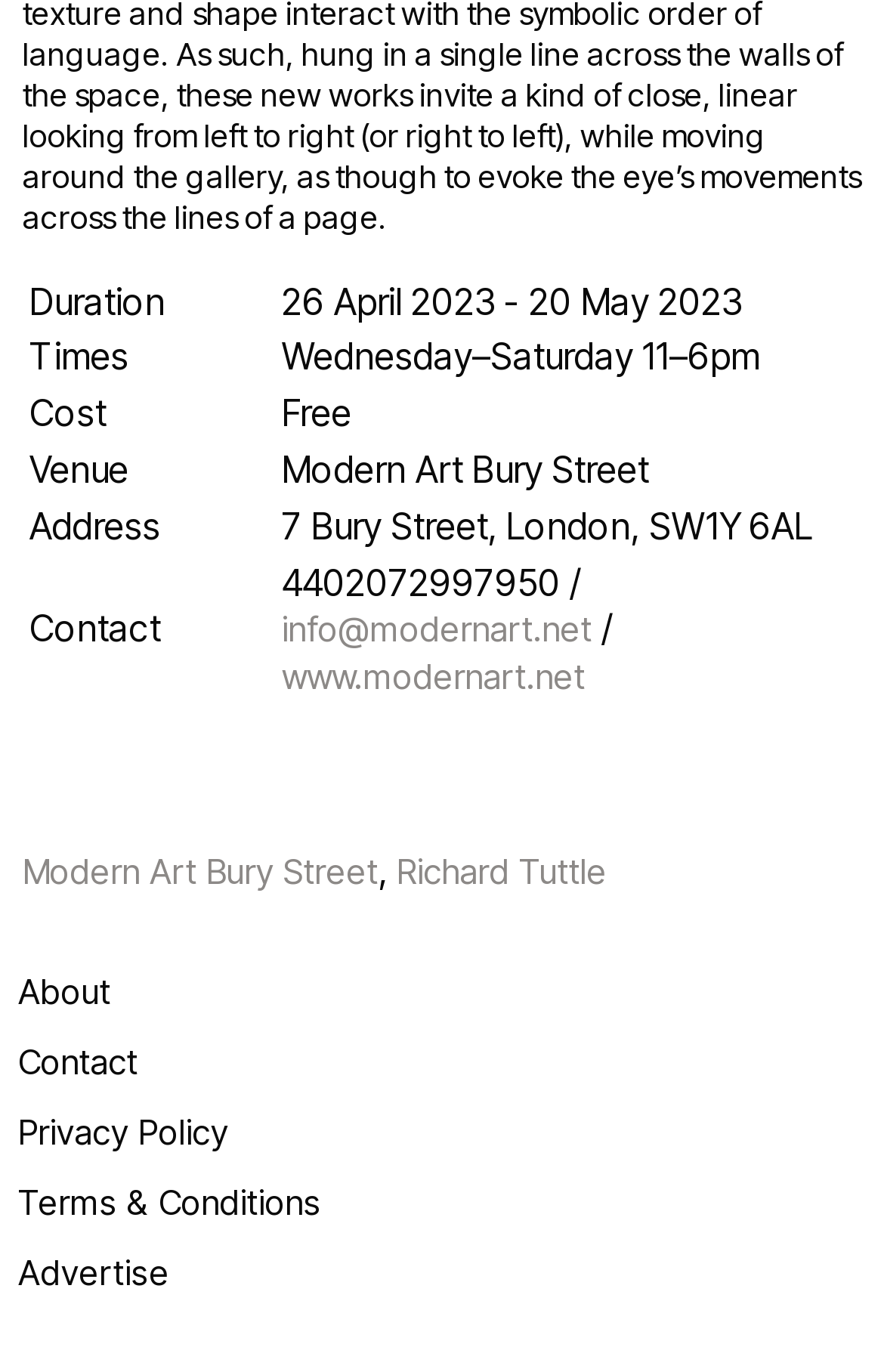Select the bounding box coordinates of the element I need to click to carry out the following instruction: "Contact the gallery".

[0.031, 0.406, 0.311, 0.512]